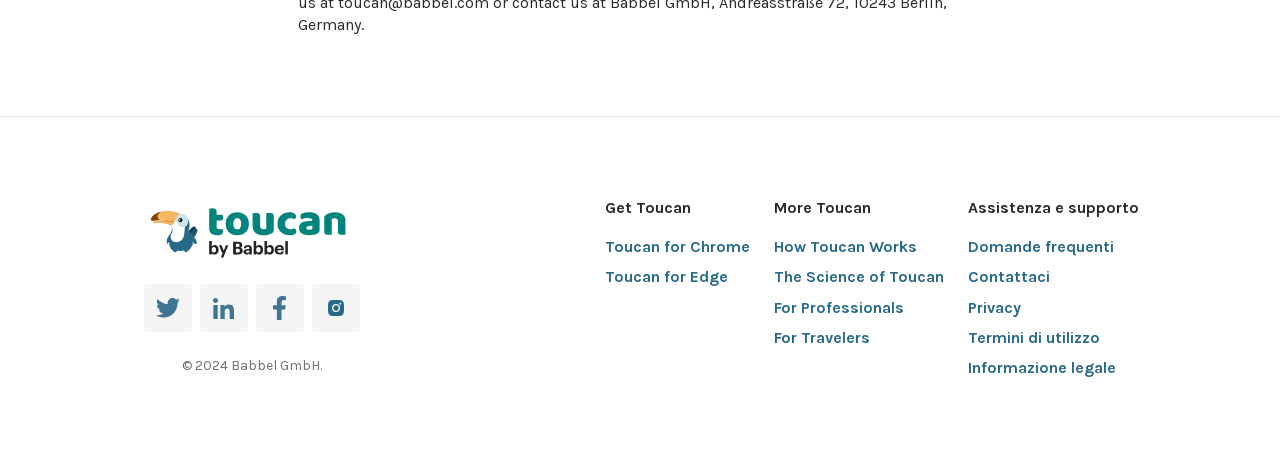Given the description Privacy, predict the bounding box coordinates of the UI element. Ensure the coordinates are in the format (top-left x, top-left y, bottom-right x, bottom-right y) and all values are between 0 and 1.

[0.756, 0.645, 0.797, 0.693]